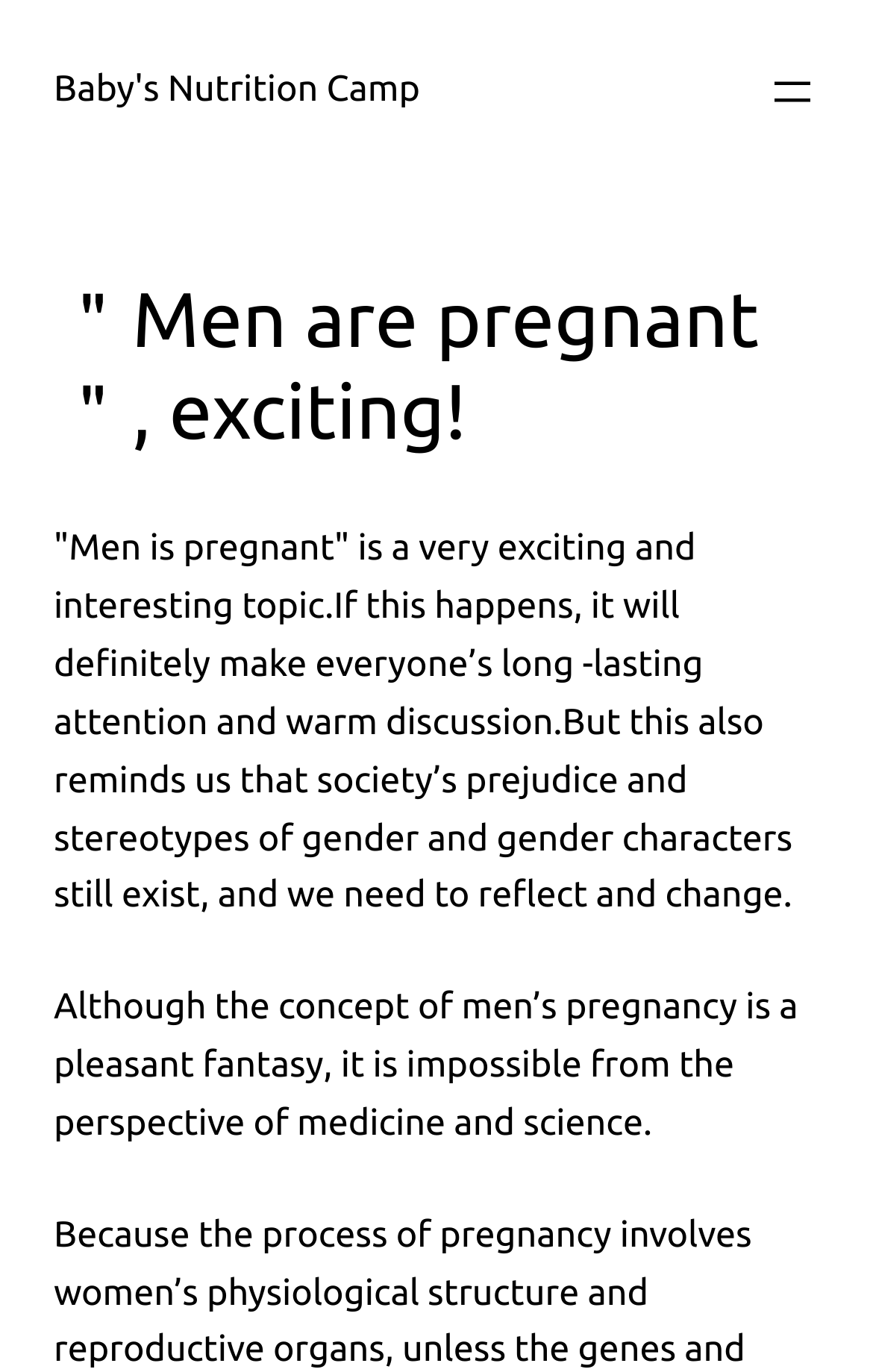Using the description: "Baby's Nutrition Camp", determine the UI element's bounding box coordinates. Ensure the coordinates are in the format of four float numbers between 0 and 1, i.e., [left, top, right, bottom].

[0.062, 0.051, 0.481, 0.081]